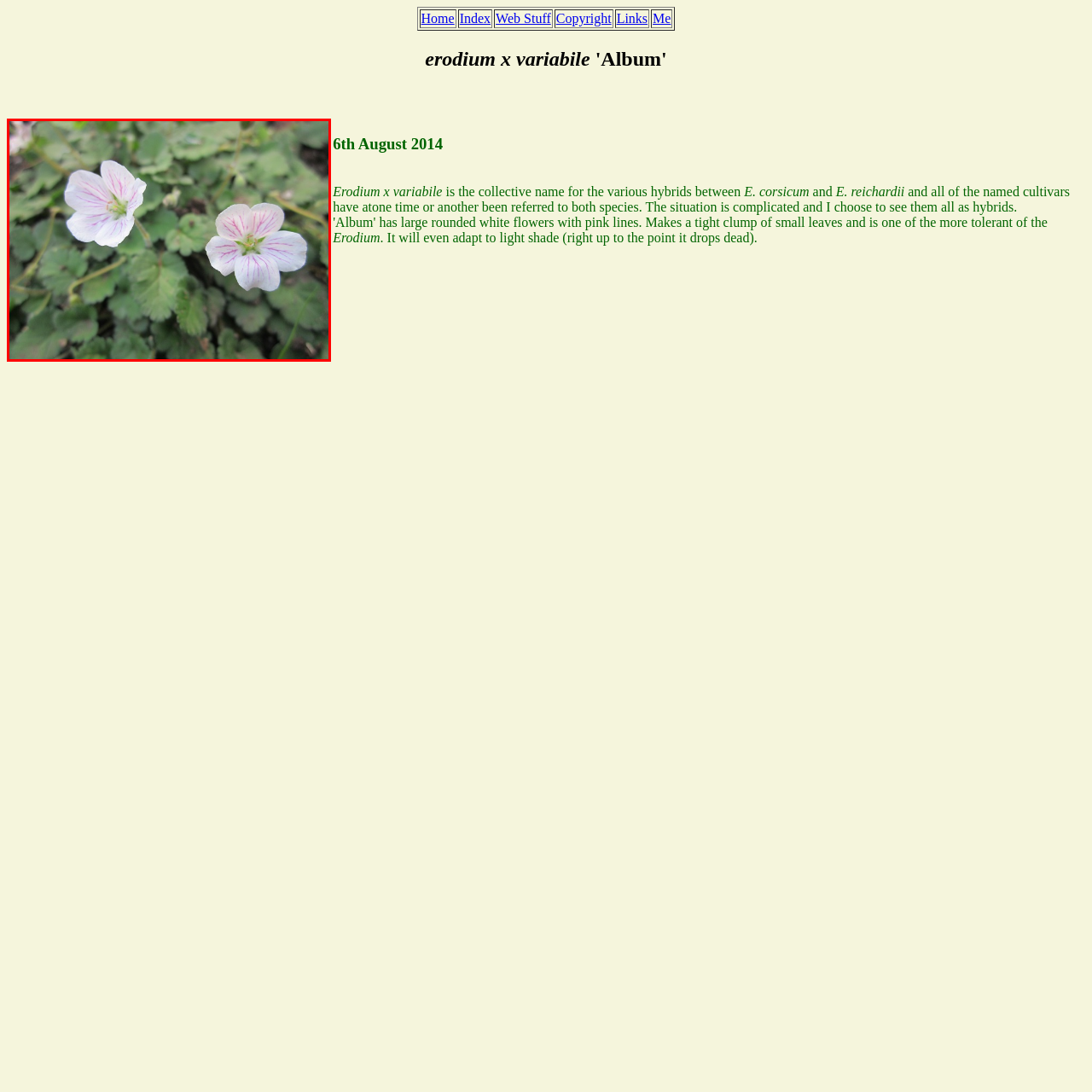What is the color of the veins on the flowers?
Focus on the image inside the red bounding box and offer a thorough and detailed answer to the question.

The caption describes the flowers as having subtle hints of pale pink veins radiating from the center, which suggests that the veins are a pale pink color.